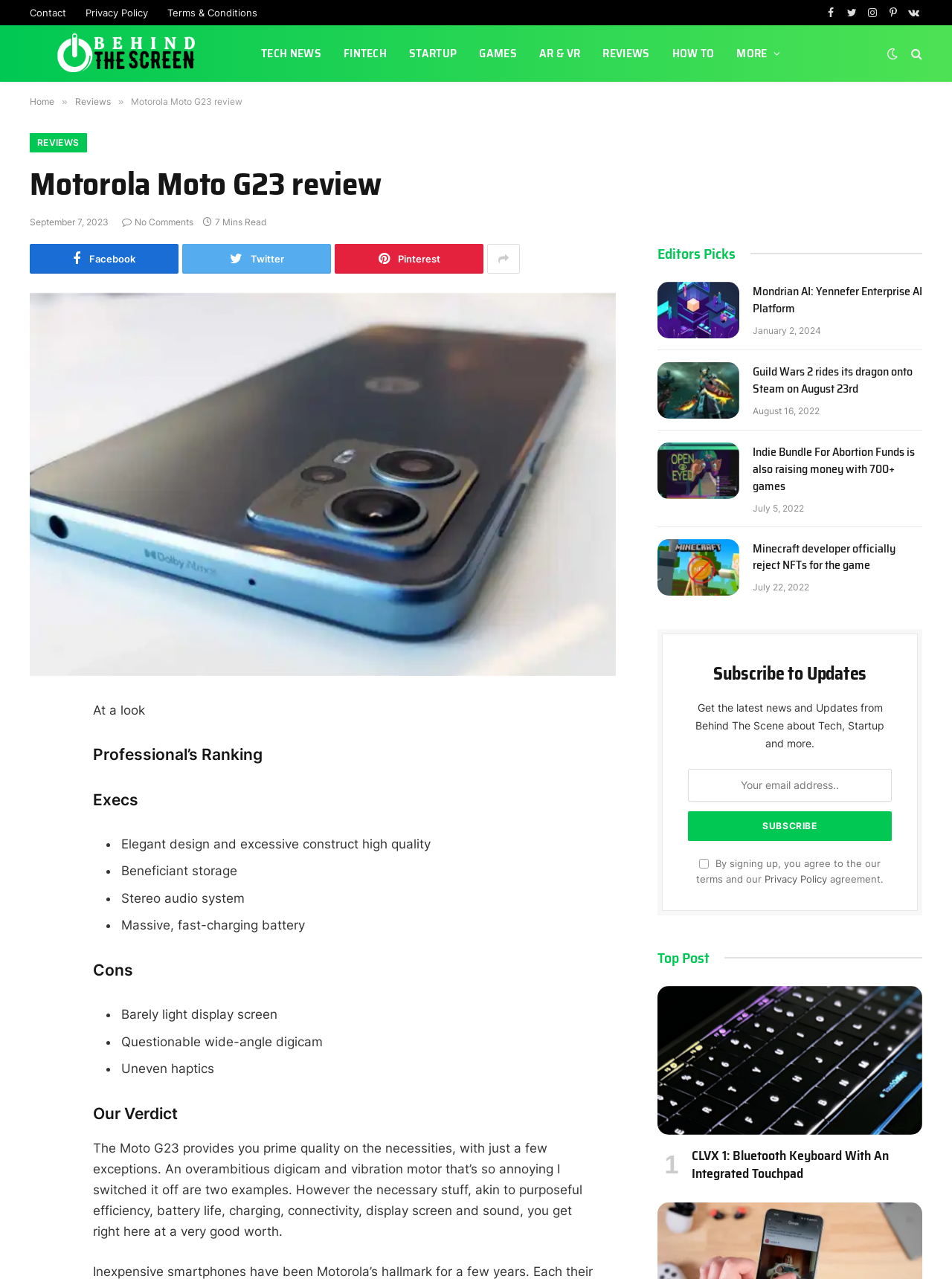Generate a comprehensive description of the webpage content.

This webpage is a review of the Motorola Moto G23 phone. At the top, there are several links to other sections of the website, including "Contact", "Privacy Policy", and social media links. Below these links, there is a navigation menu with categories such as "TECH NEWS", "FINTECH", and "REVIEWS".

The main content of the page is a review of the Motorola Moto G23 phone. The review is headed by a title "Motorola Moto G23 review" and has a timestamp of "September 7, 2023". Below the title, there is a brief summary of the review, which mentions that the phone provides good quality on the essentials but has some exceptions, such as an overambitious camera and vibration motor.

The review is divided into sections, including "Professional's Ranking", "Pros", and "Cons". The "Pros" section lists several advantages of the phone, including its elegant design, generous storage, stereo audio system, and large, fast-charging battery. The "Cons" section lists several disadvantages, including a barely lit display screen, questionable wide-angle camera, and uneven haptics.

Below the review, there is a section called "Our Verdict", which summarizes the reviewer's opinion of the phone. There is also a section called "Editors Picks", which features several articles, including one about Mondrian AI and another about Guild Wars 2.

Throughout the page, there are several images, including a logo for "Behind The Screen" and images of the Motorola Moto G23 phone. There are also several social media links and a link to the "Home" page.